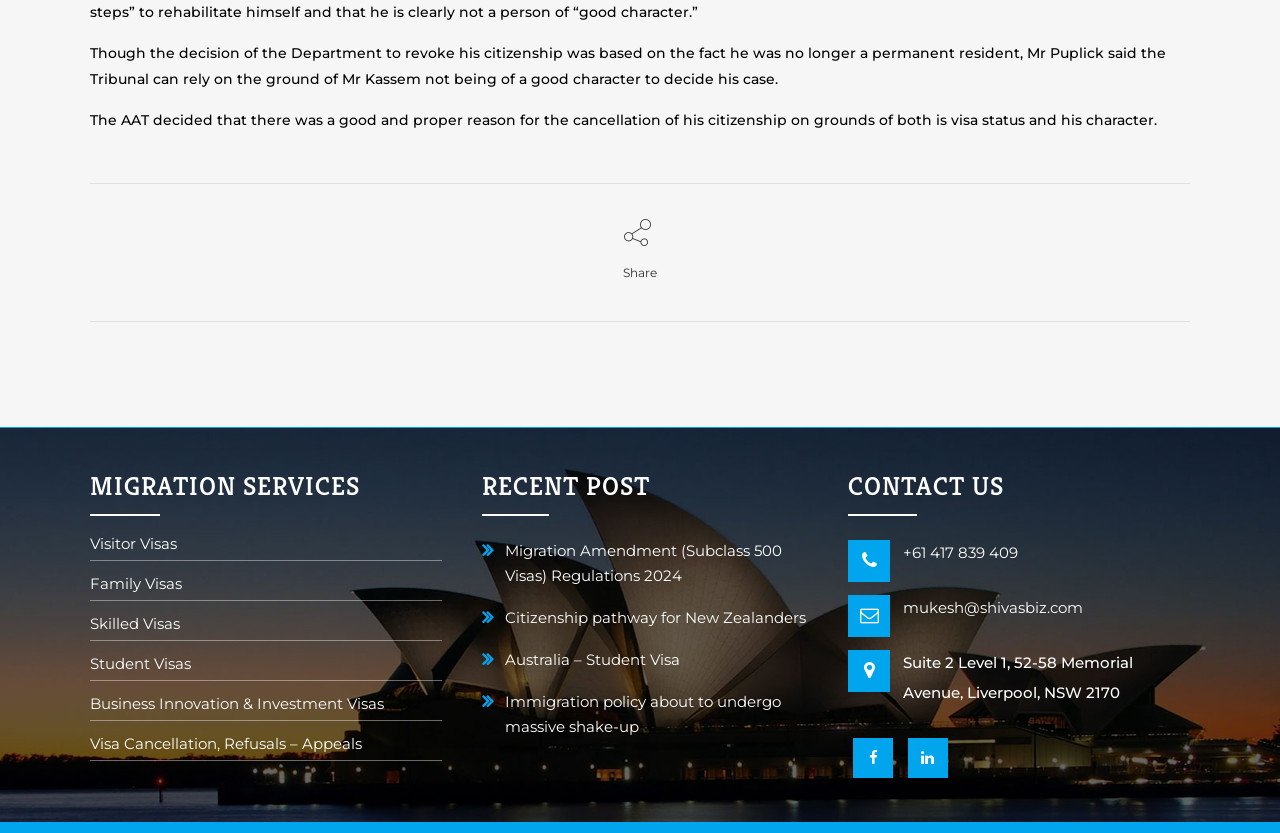Can you find the bounding box coordinates for the element to click on to achieve the instruction: "Read the recent post about Migration Amendment"?

[0.394, 0.646, 0.639, 0.706]